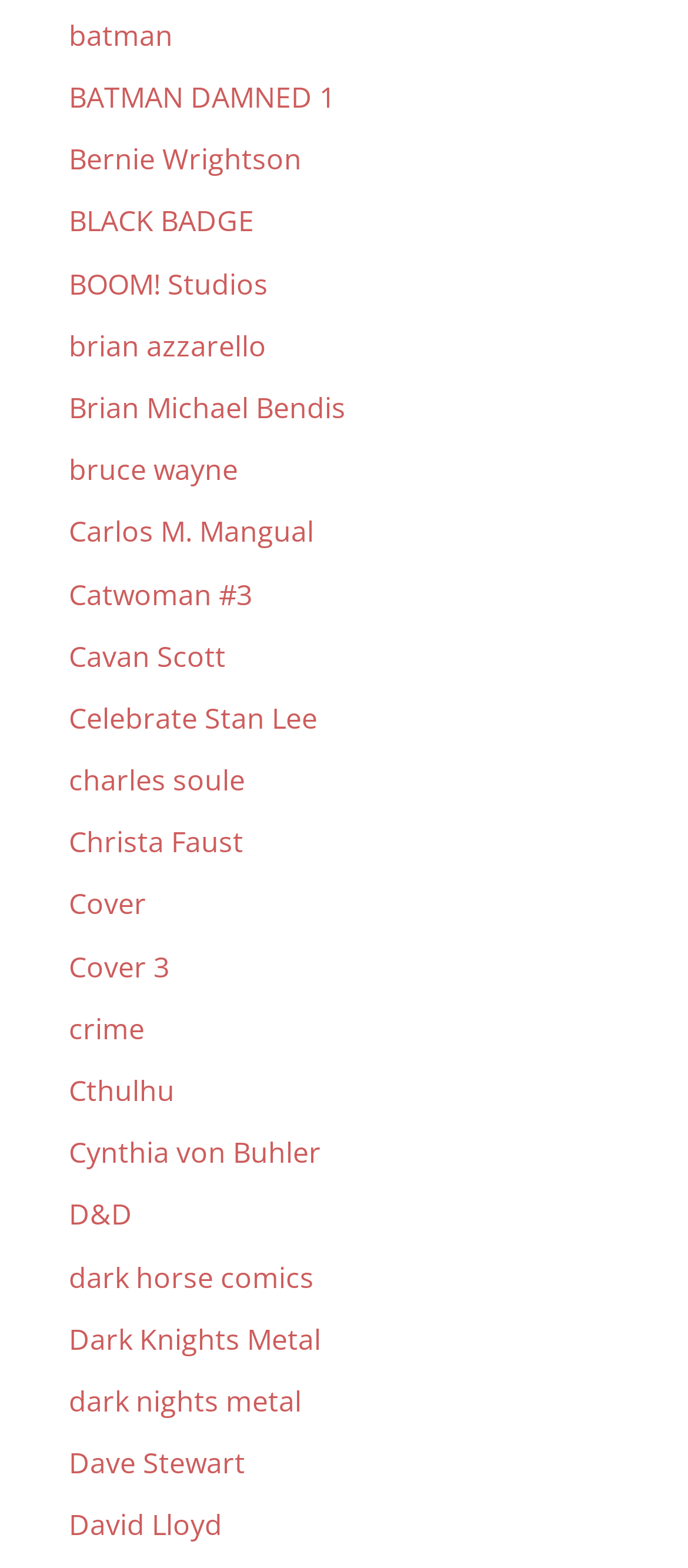Give a one-word or short-phrase answer to the following question: 
How many links have 'Batman' in their text?

3